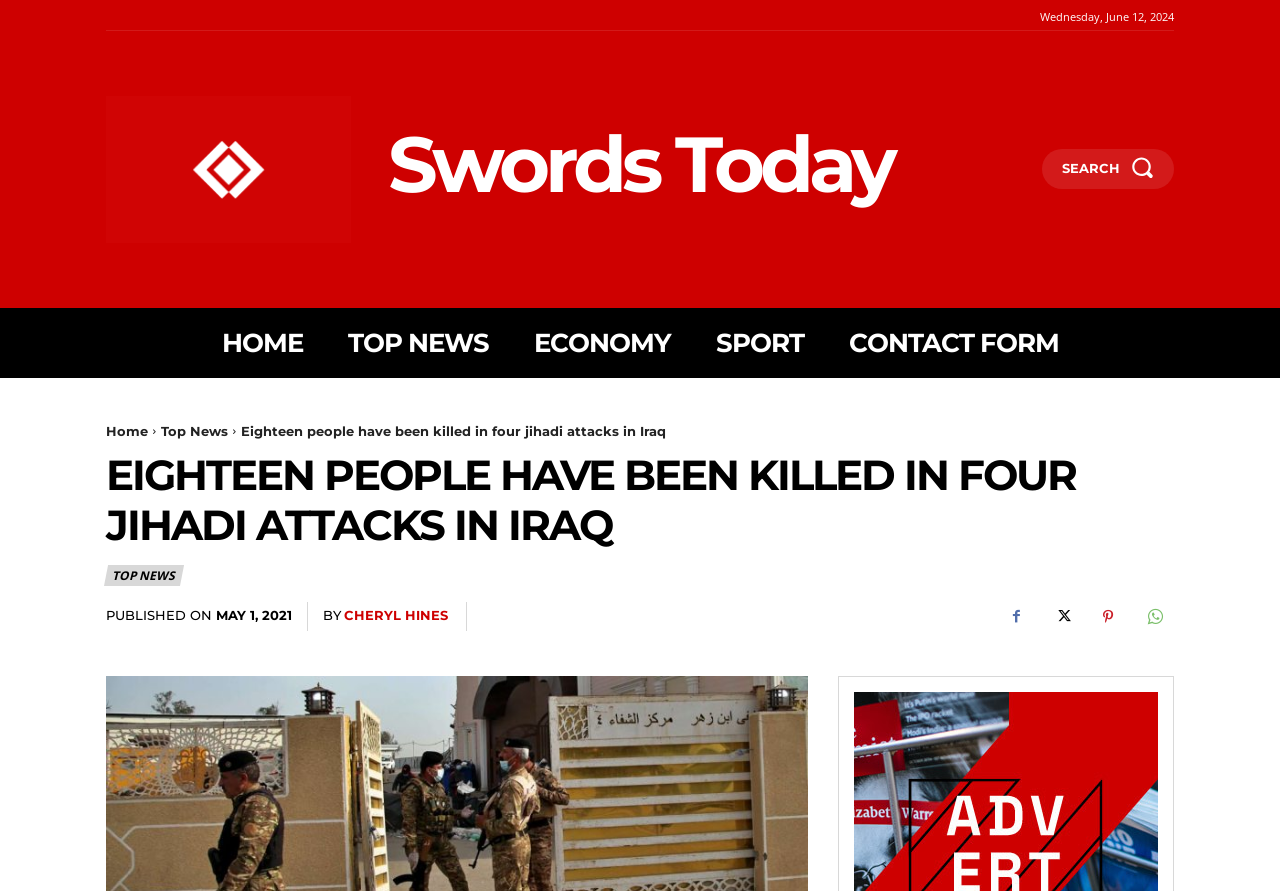Please specify the bounding box coordinates in the format (top-left x, top-left y, bottom-right x, bottom-right y), with all values as floating point numbers between 0 and 1. Identify the bounding box of the UI element described by: Economy

[0.417, 0.345, 0.524, 0.424]